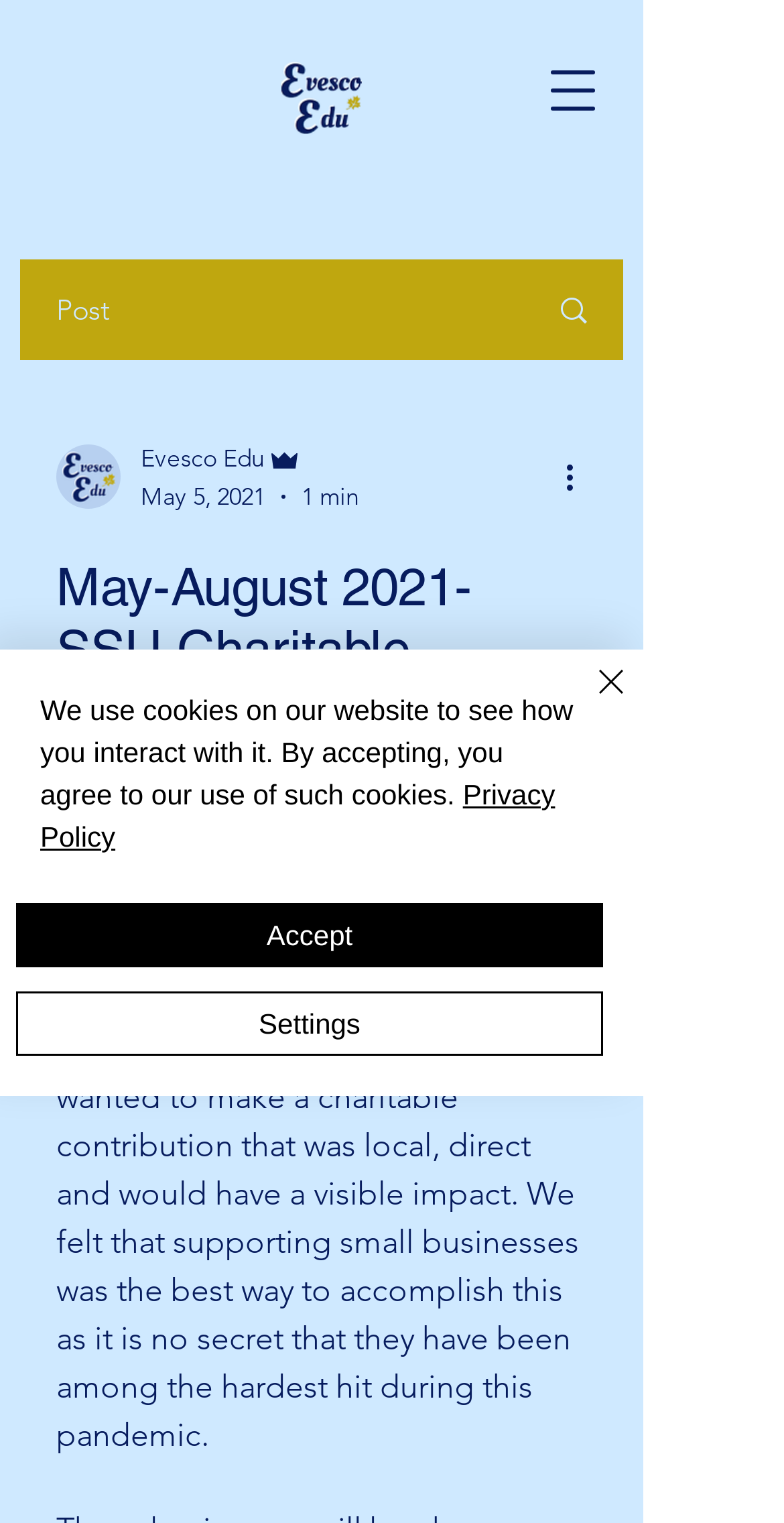Generate a comprehensive caption for the webpage you are viewing.

This webpage appears to be a blog post or article about a charitable contribution made by an organization. At the top left of the page, there is a logo image, and next to it, a "Post" label. Below the logo, there is a link with an image, which is likely a profile picture of the writer, accompanied by the writer's name "Evesco Edu" and their role "Admin". The date of the post, "May 5, 2021", and the reading time, "1 min", are also displayed.

The main content of the page is a heading that reads "May-August 2021- SSU Charitable Contribution", followed by a paragraph of text that explains the charitable contribution. The text describes how the organization is donating 10% of its profits to five small businesses, in light of the COVID-19 pandemic.

On the top right of the page, there is a button to open a navigation menu. Below the main content, there is a button to perform more actions. At the bottom of the page, there is a cookie policy alert that informs users about the use of cookies on the website. The alert includes links to the privacy policy and buttons to accept, settings, or close the alert.